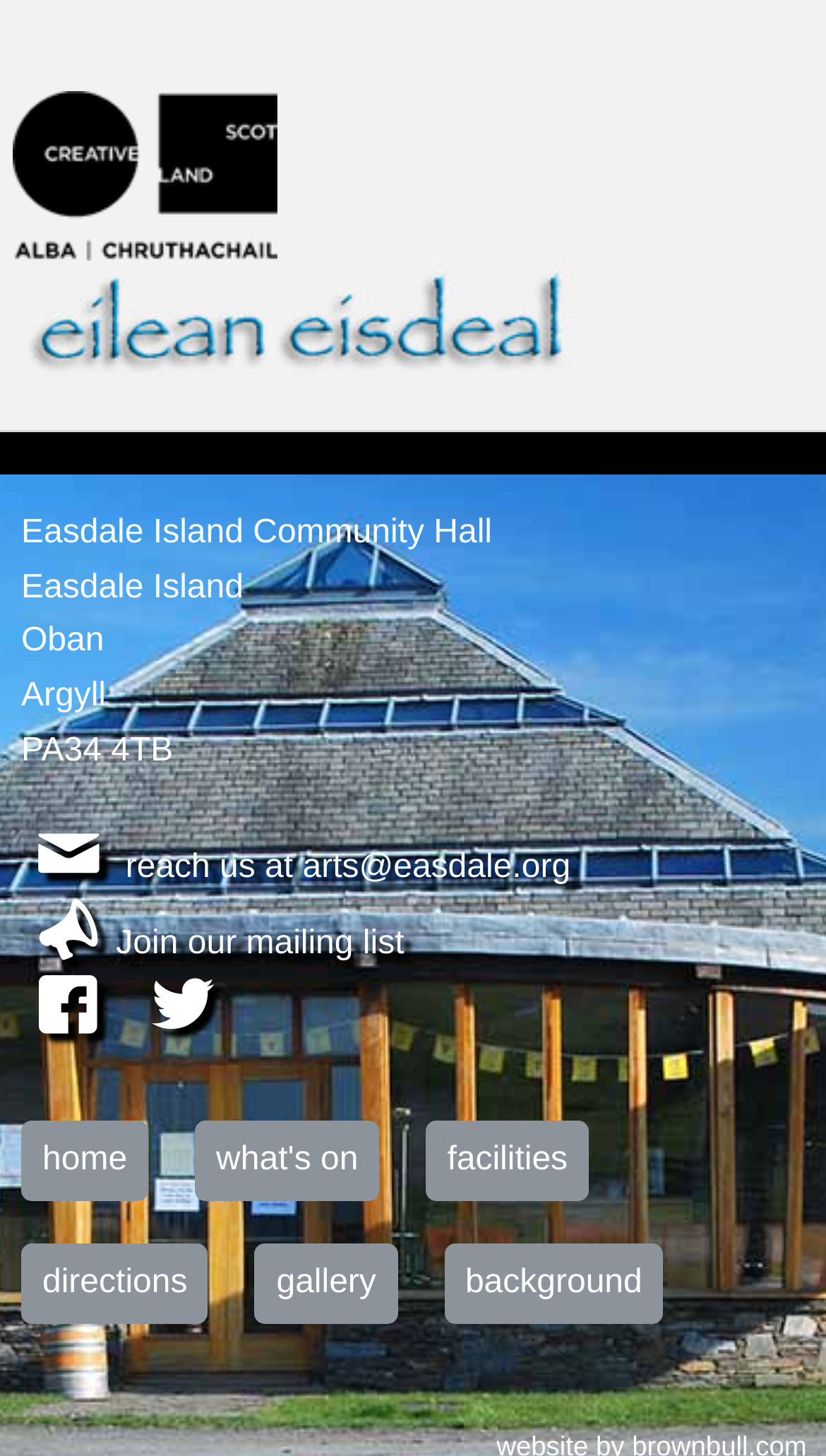Based on the element description home, identify the bounding box of the UI element in the given webpage screenshot. The coordinates should be in the format (top-left x, top-left y, bottom-right x, bottom-right y) and must be between 0 and 1.

[0.026, 0.77, 0.18, 0.825]